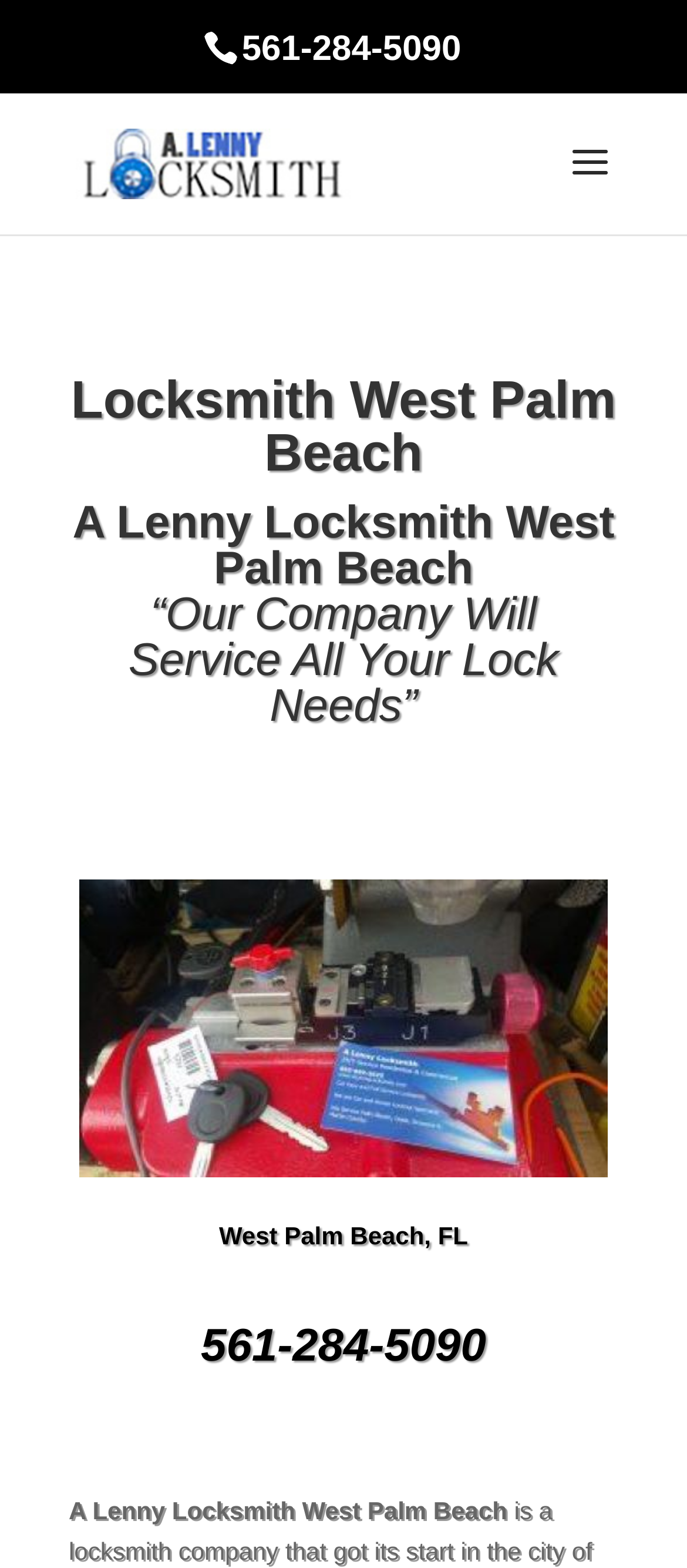Analyze the image and deliver a detailed answer to the question: What services does the company provide?

I inferred the services provided by the company by understanding the context of the webpage and the meta description which mentions 'Home, Car and Commercial Locksmith'.